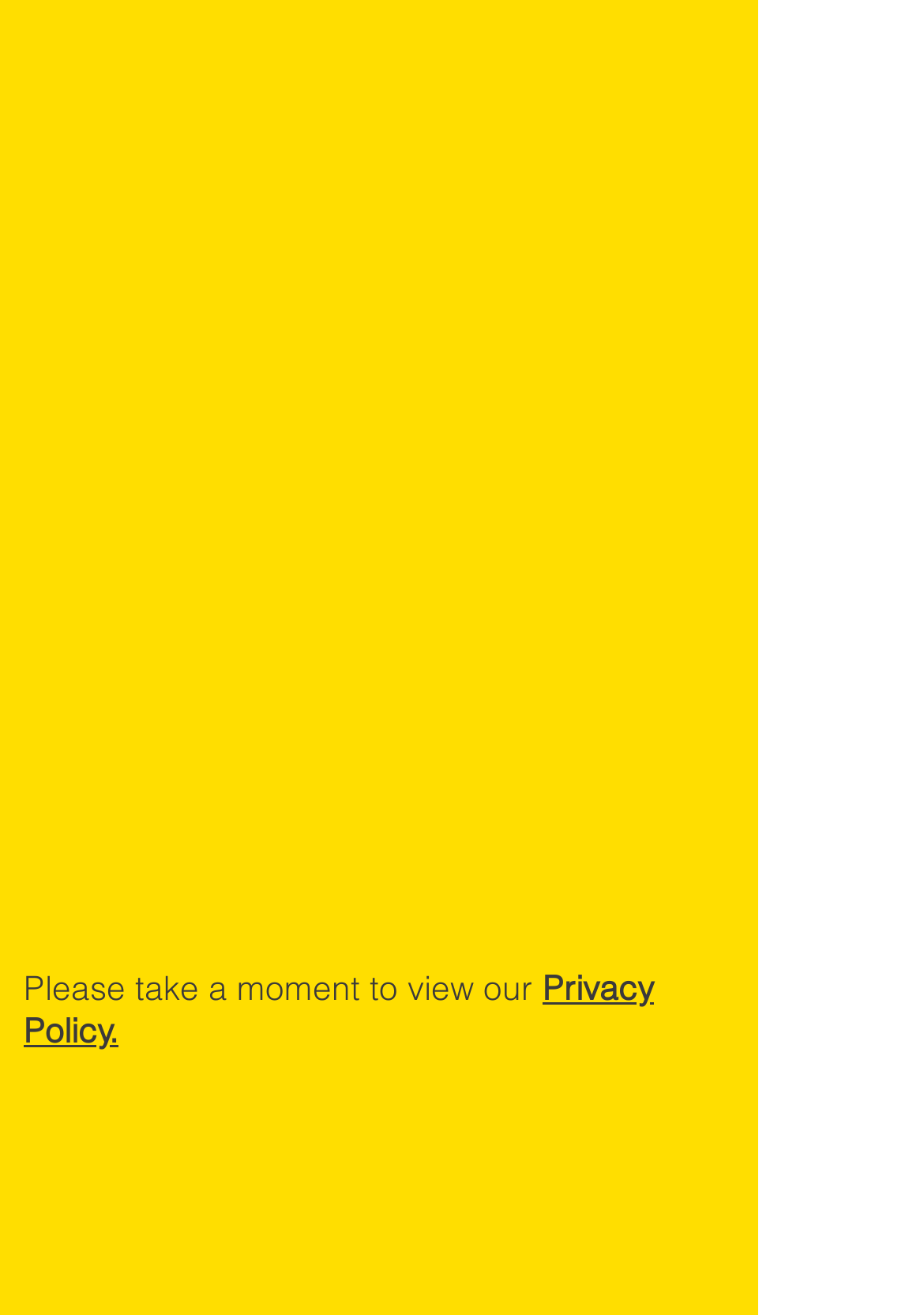Identify the bounding box coordinates of the clickable section necessary to follow the following instruction: "Input phone number". The coordinates should be presented as four float numbers from 0 to 1, i.e., [left, top, right, bottom].

[0.051, 0.327, 0.769, 0.39]